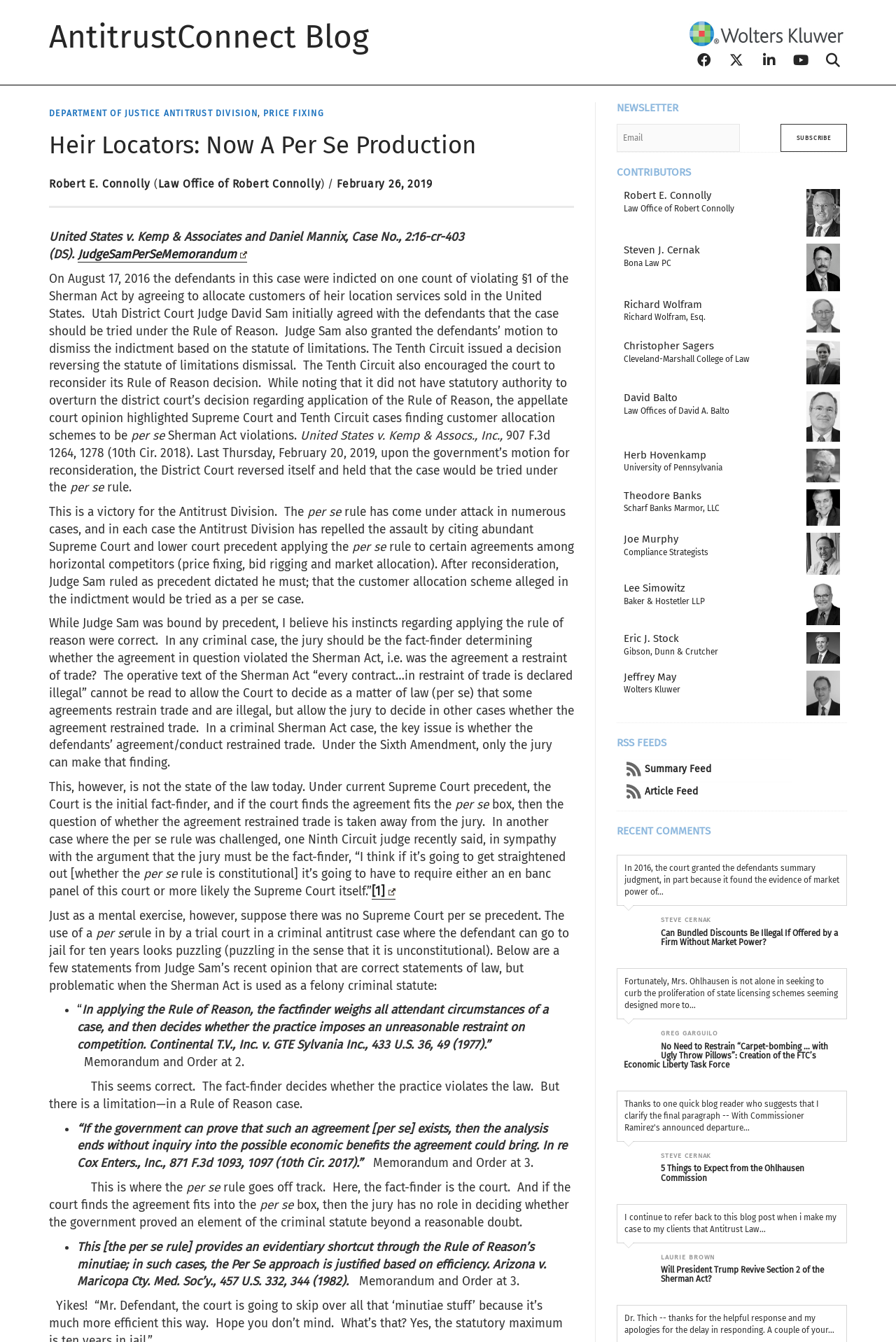Identify the bounding box coordinates of the clickable region to carry out the given instruction: "Subscribe to the newsletter".

[0.688, 0.092, 0.826, 0.113]